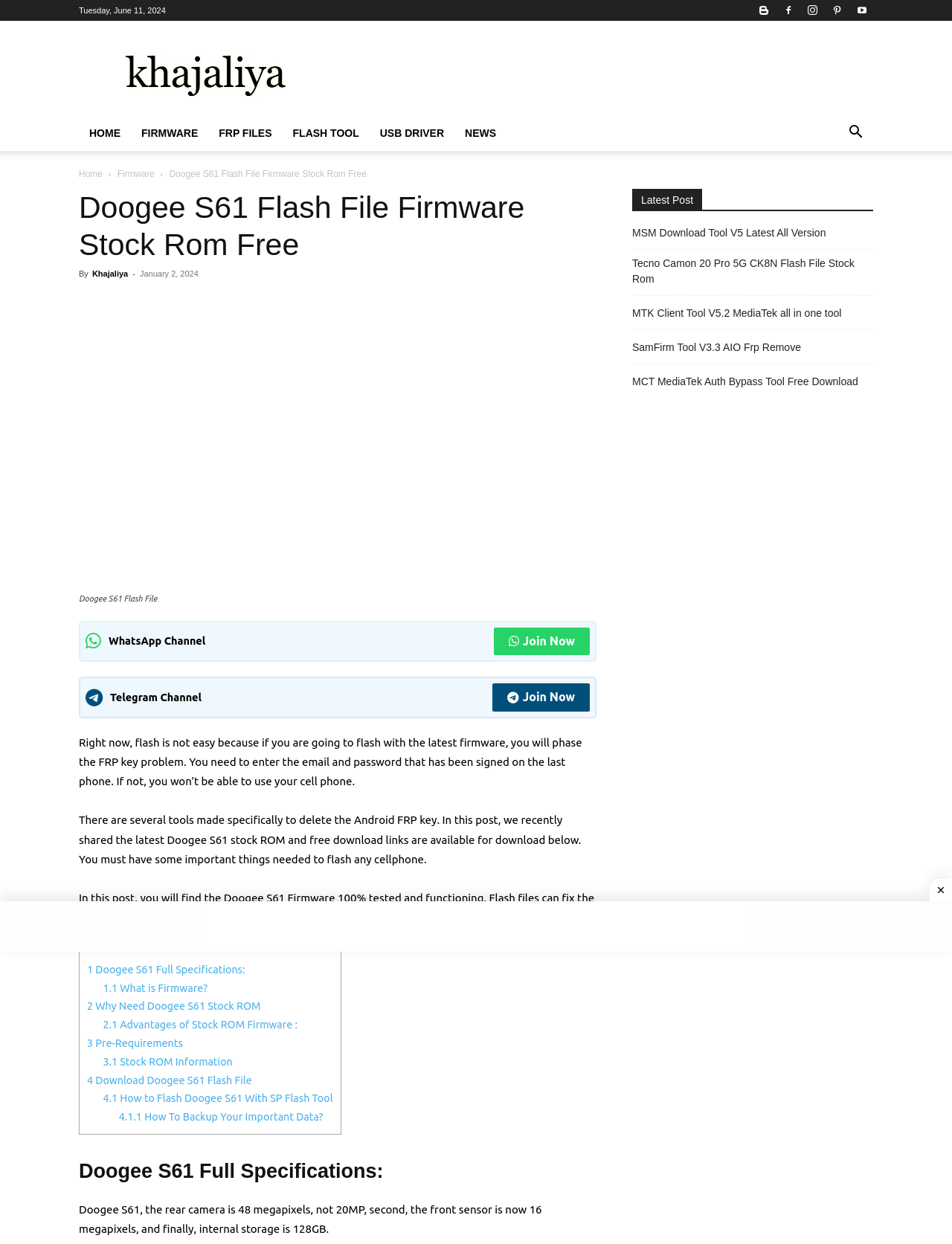Indicate the bounding box coordinates of the clickable region to achieve the following instruction: "Read the latest post about MSM Download Tool V5."

[0.664, 0.181, 0.868, 0.194]